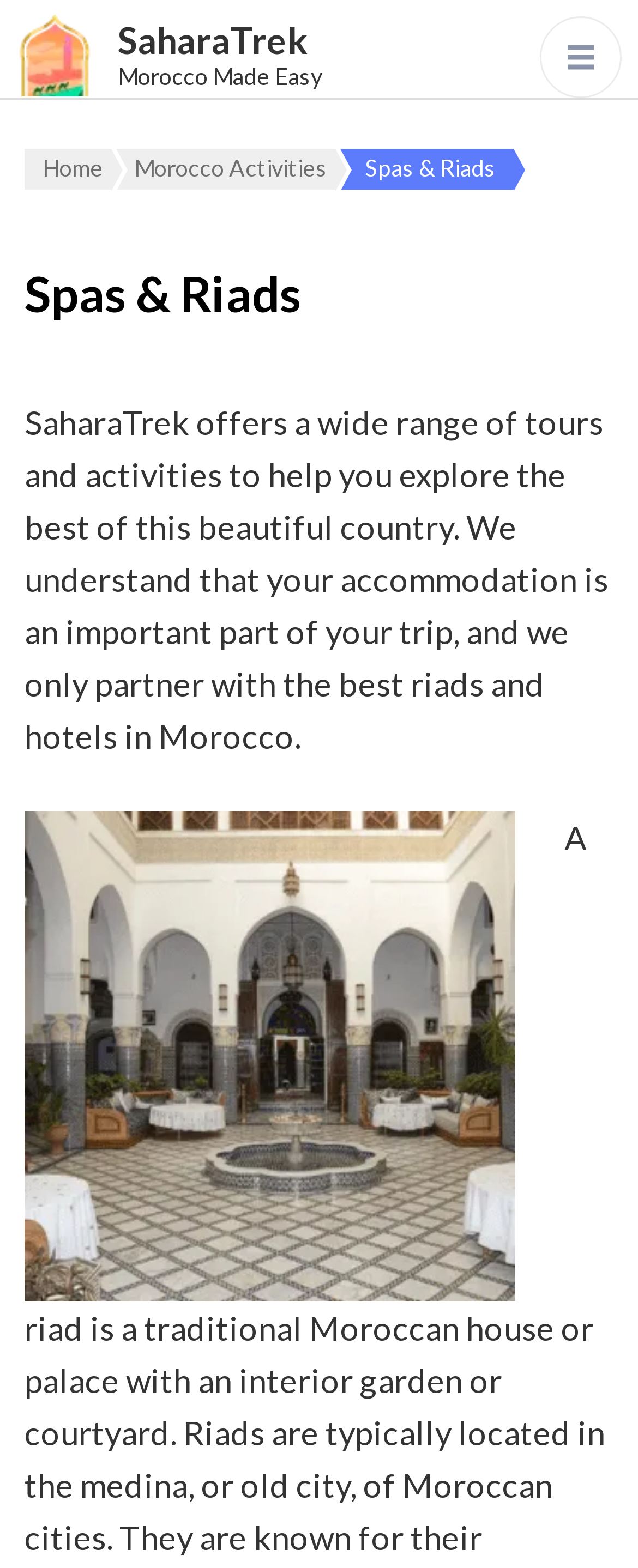Using the given element description, provide the bounding box coordinates (top-left x, top-left y, bottom-right x, bottom-right y) for the corresponding UI element in the screenshot: Spas & Riads

[0.533, 0.095, 0.805, 0.121]